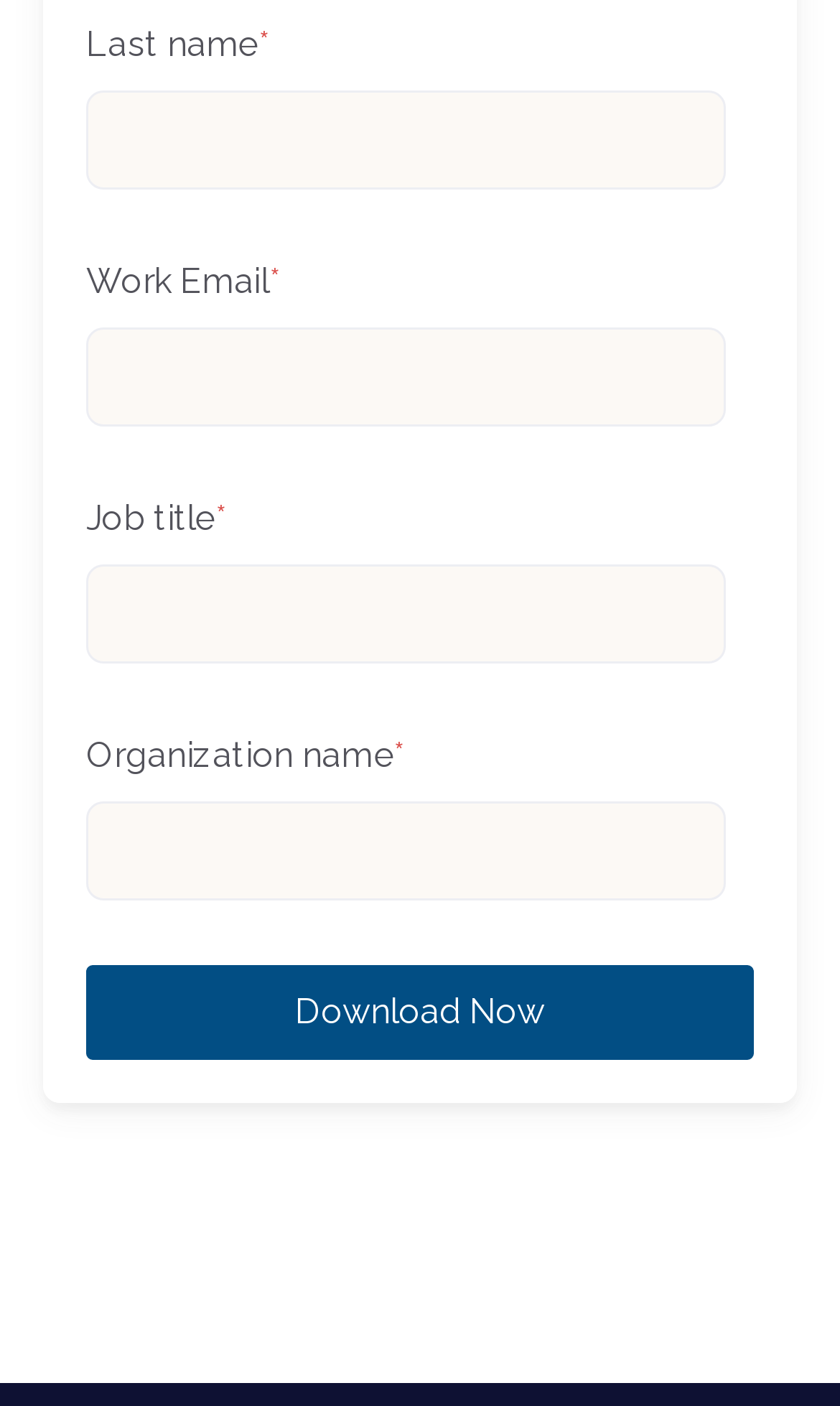Find the bounding box coordinates for the UI element whose description is: "name="jobtitle"". The coordinates should be four float numbers between 0 and 1, in the format [left, top, right, bottom].

[0.103, 0.401, 0.864, 0.472]